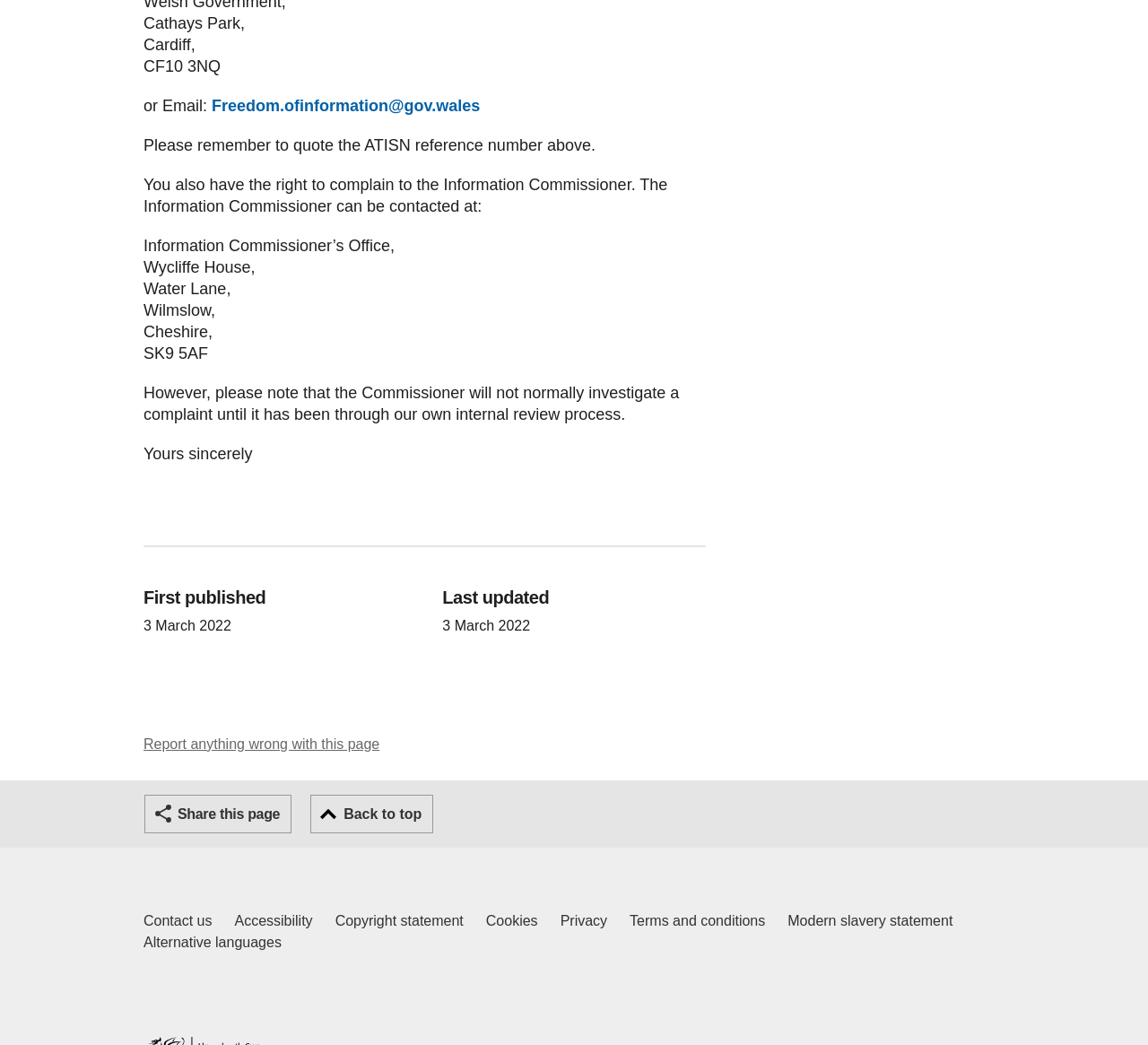Provide a short answer using a single word or phrase for the following question: 
What is the function of the 'Back to top' button?

To scroll back to the top of the page